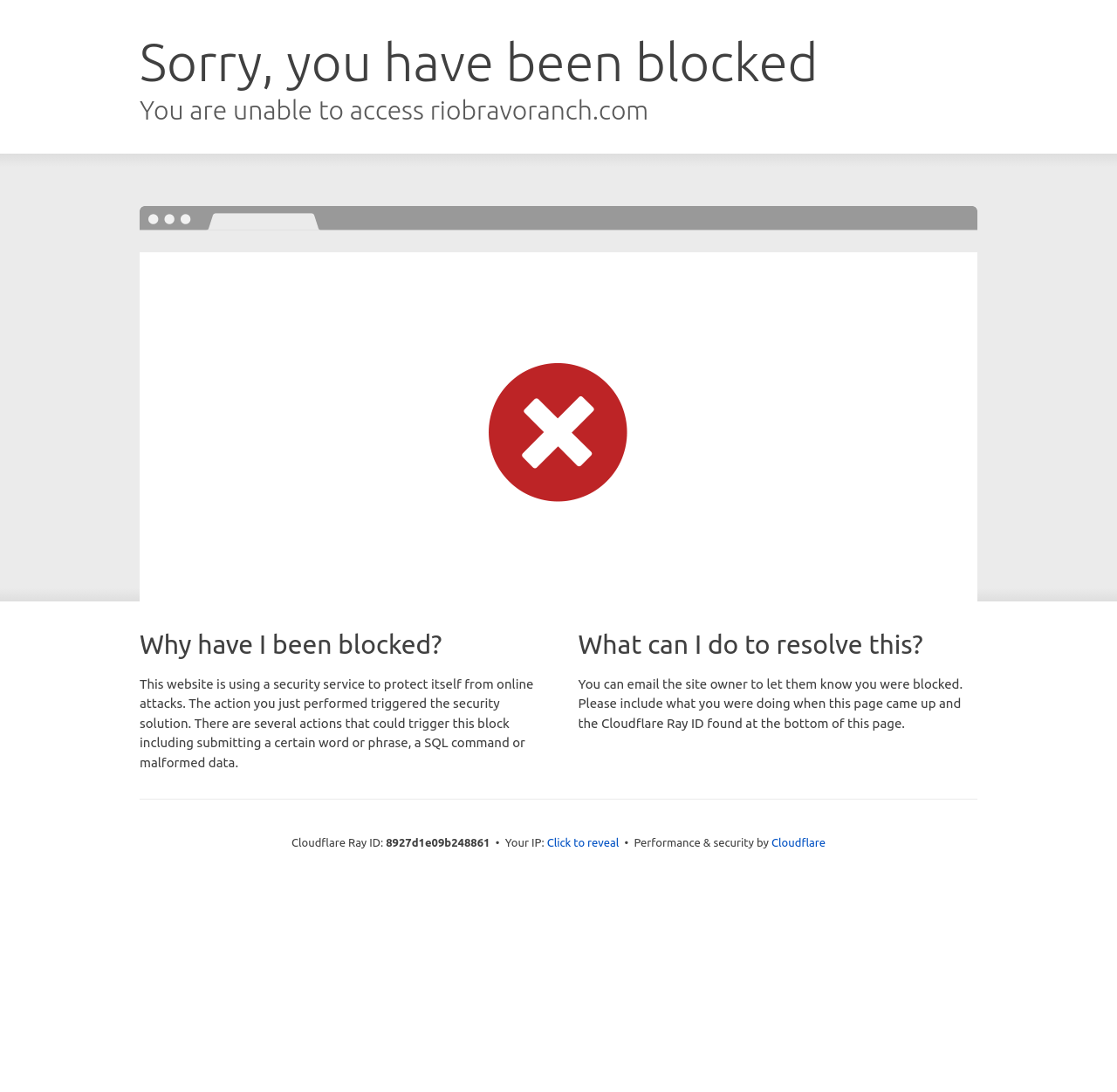What is the purpose of the 'Click to reveal' button?
Observe the image and answer the question with a one-word or short phrase response.

Reveal IP